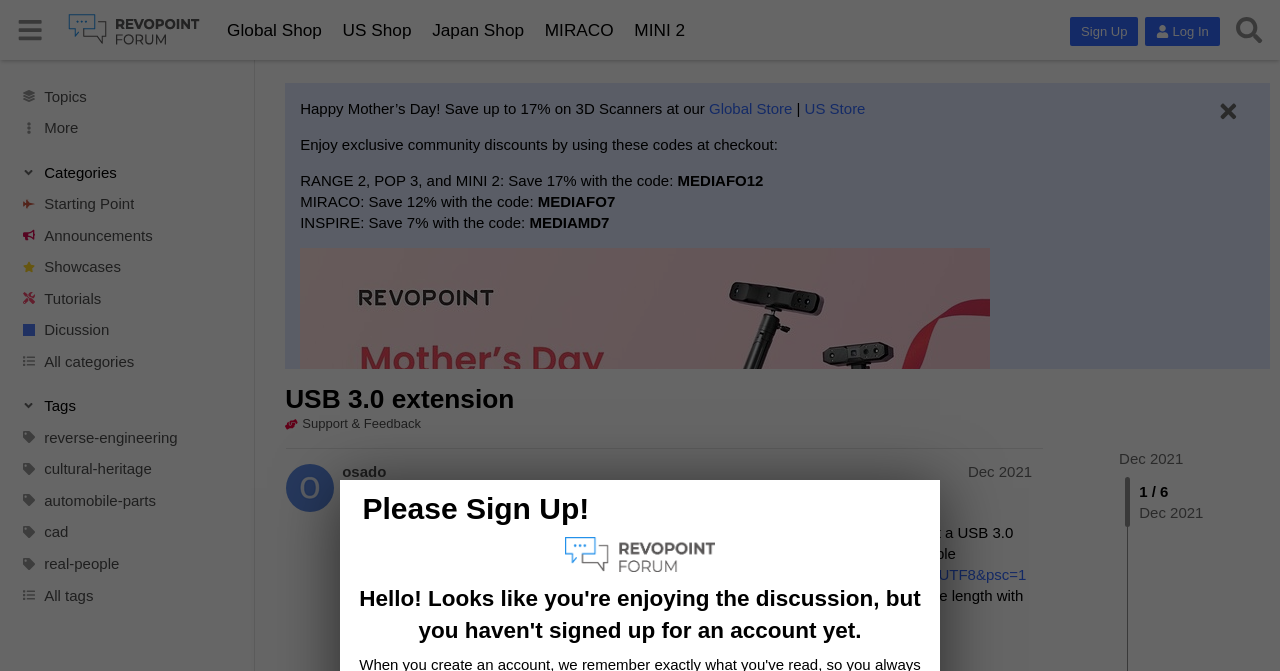Please locate and retrieve the main header text of the webpage.

USB 3.0 extension